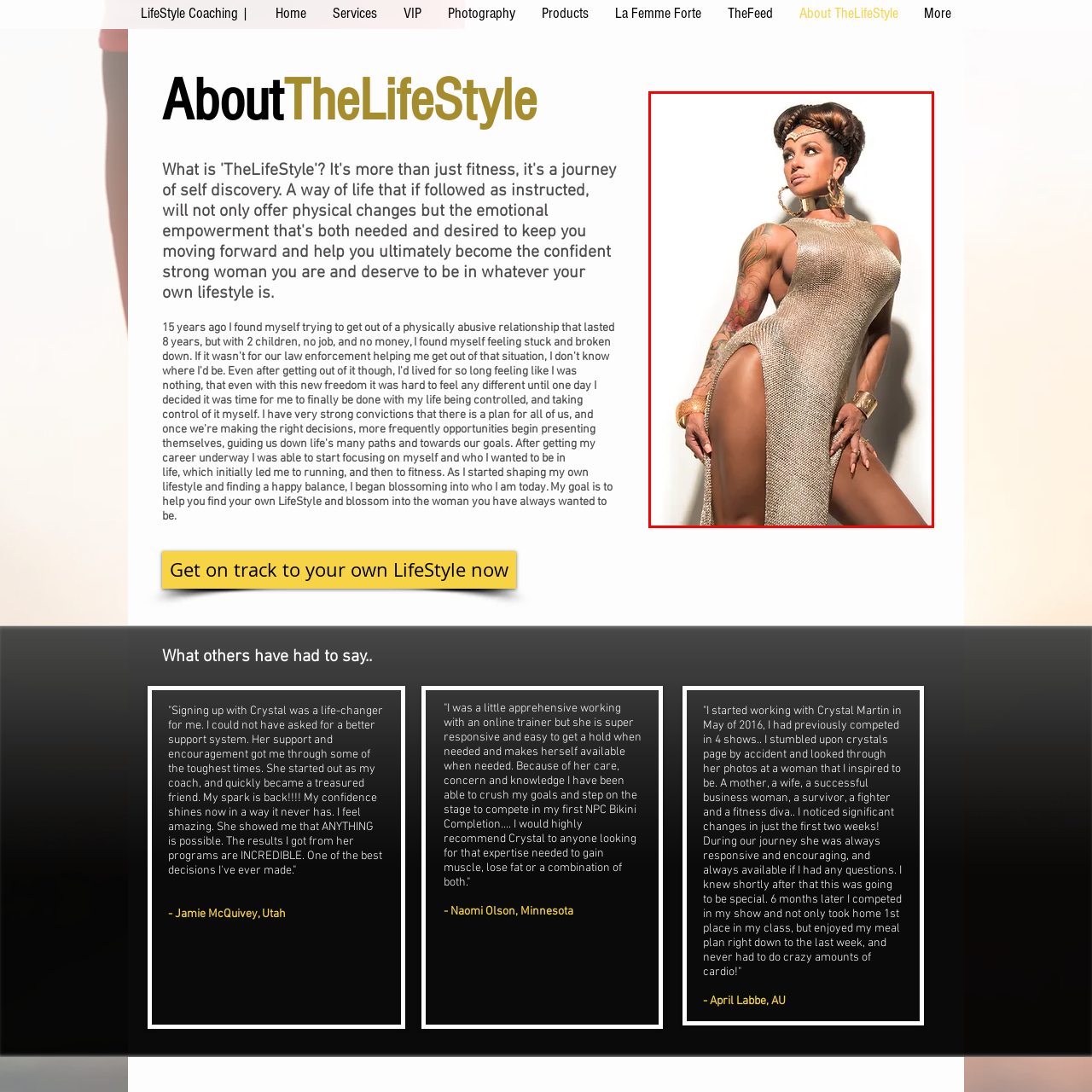What is the theme of the image?
Please carefully analyze the image highlighted by the red bounding box and give a thorough response based on the visual information contained within that section.

The striking visual representation of the confident woman resonates with themes of empowerment and self-expression, fitting seamlessly within the context of lifestyle coaching and personal transformation.